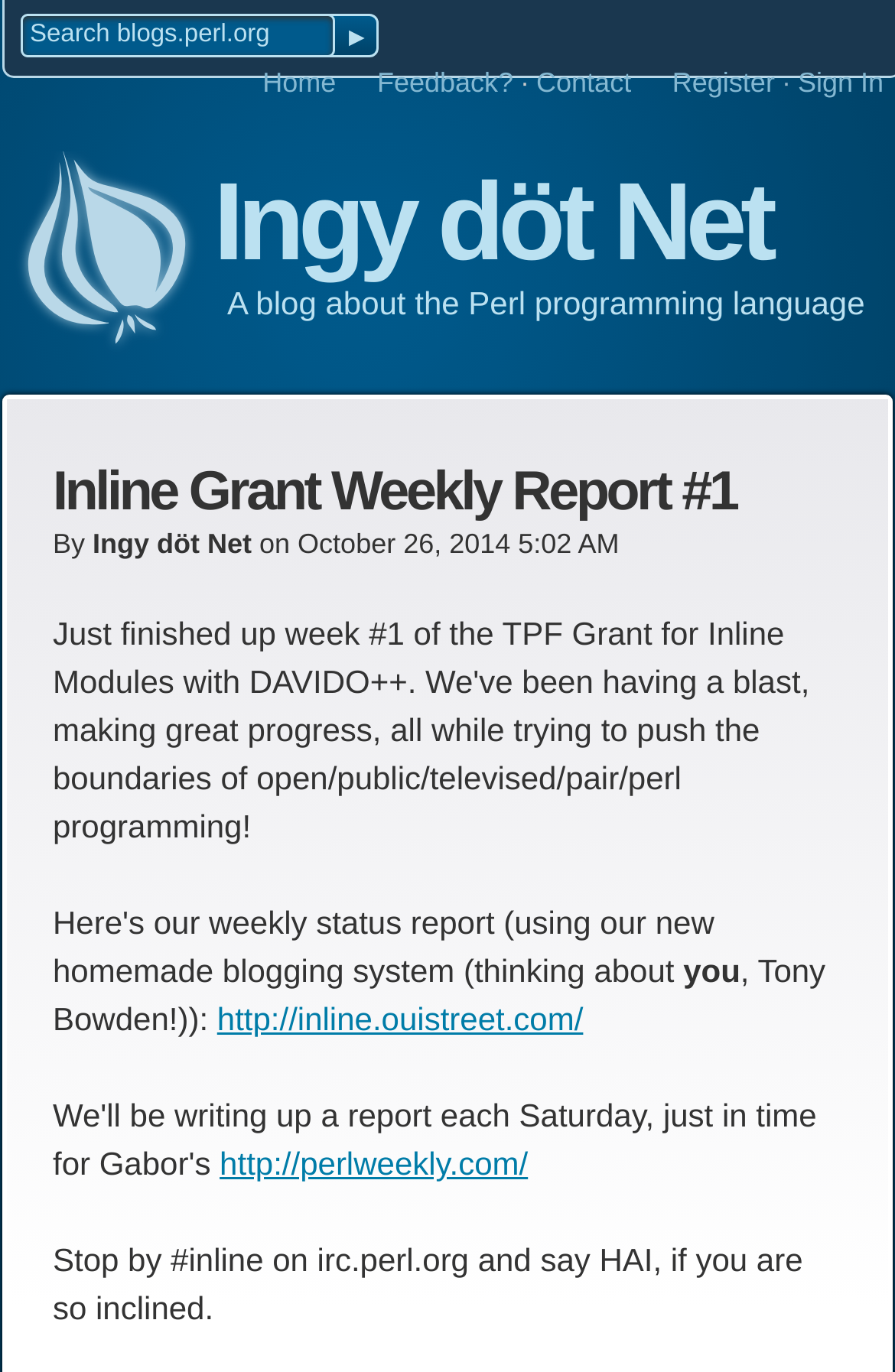Provide the bounding box coordinates for the UI element that is described as: "Sign In".

[0.866, 0.048, 0.987, 0.072]